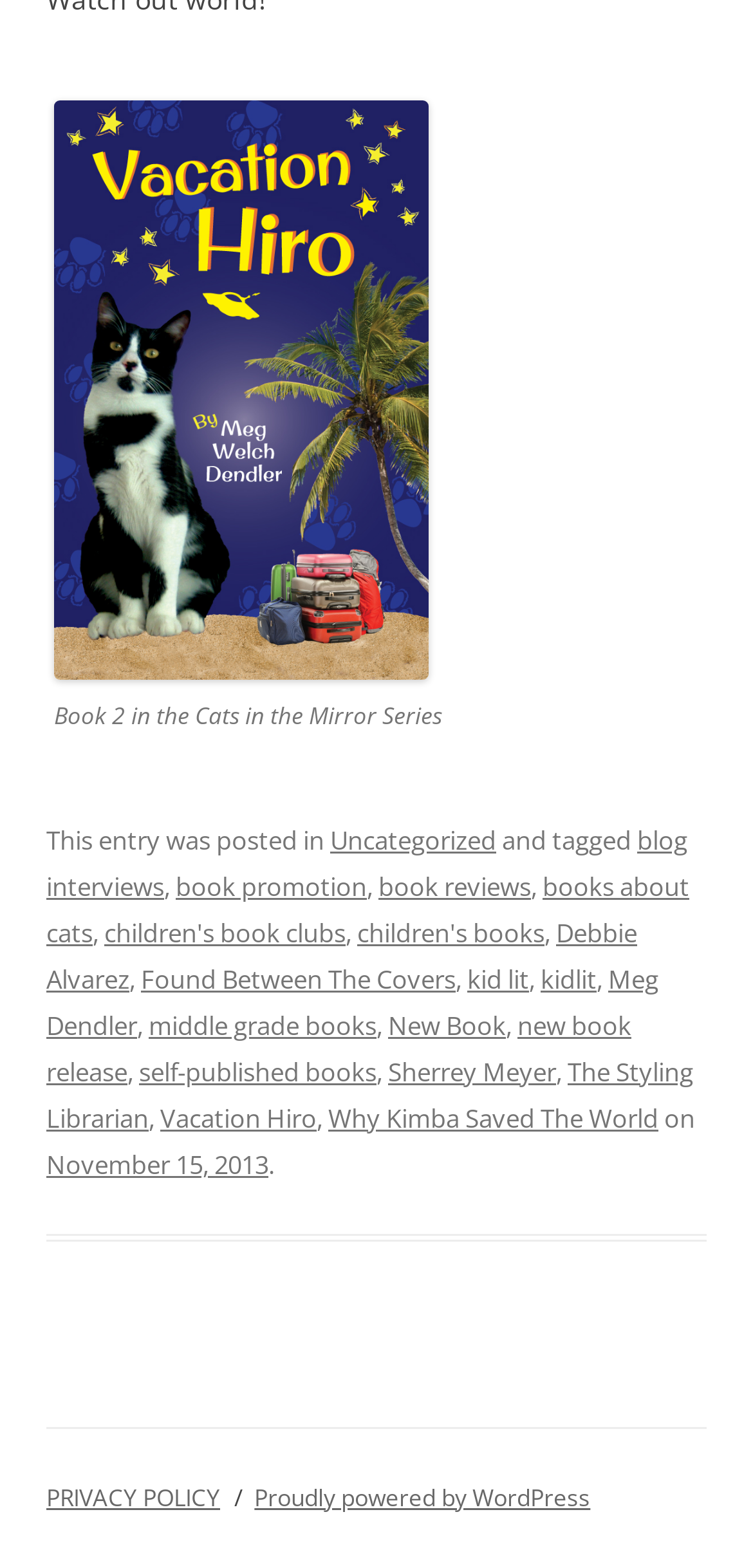Determine the bounding box coordinates of the section I need to click to execute the following instruction: "Check out the blog powered by WordPress". Provide the coordinates as four float numbers between 0 and 1, i.e., [left, top, right, bottom].

[0.338, 0.944, 0.784, 0.965]